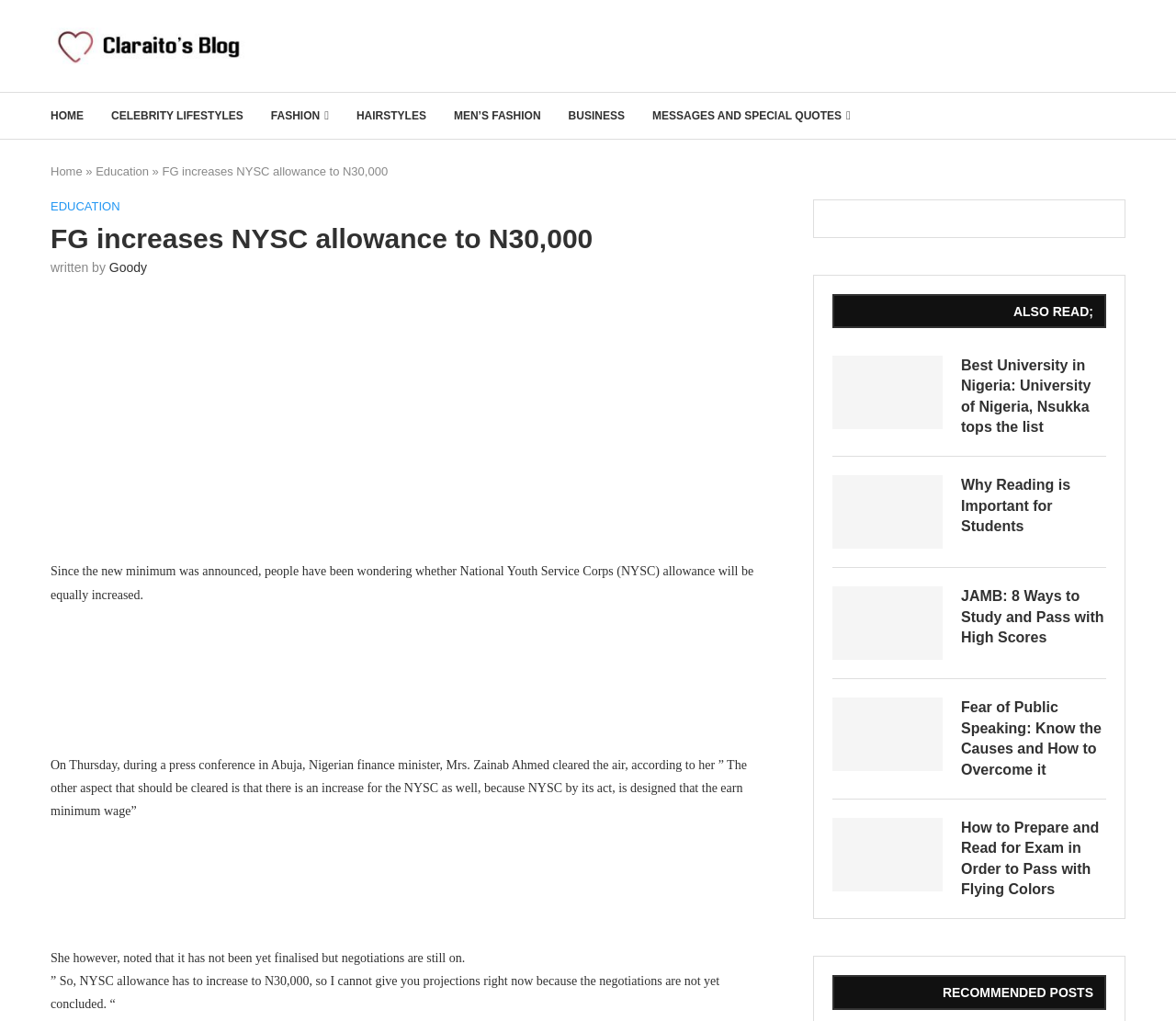Identify and provide the main heading of the webpage.

FG increases NYSC allowance to N30,000